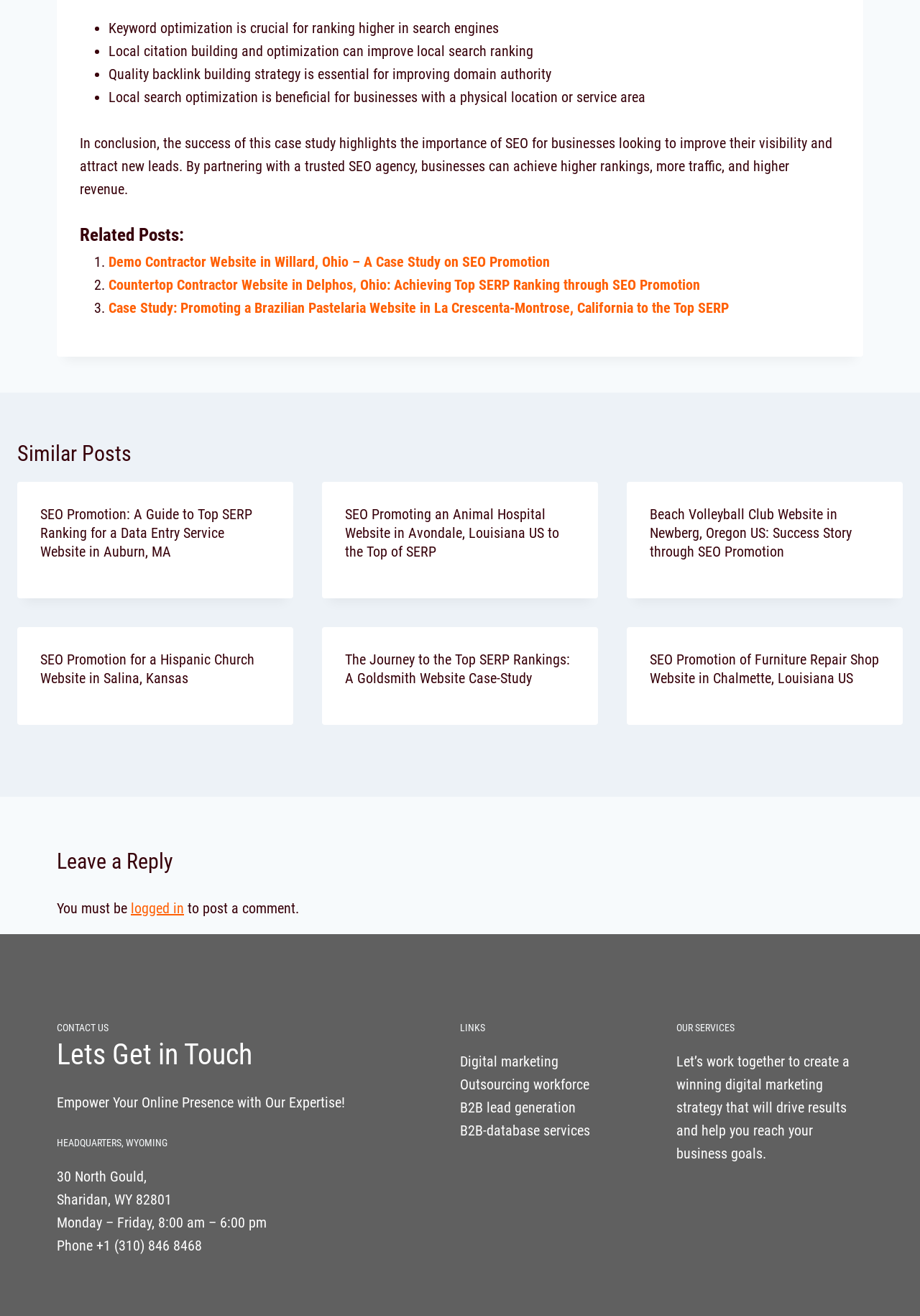Please give a succinct answer to the question in one word or phrase:
What type of services does the company offer?

Digital marketing services